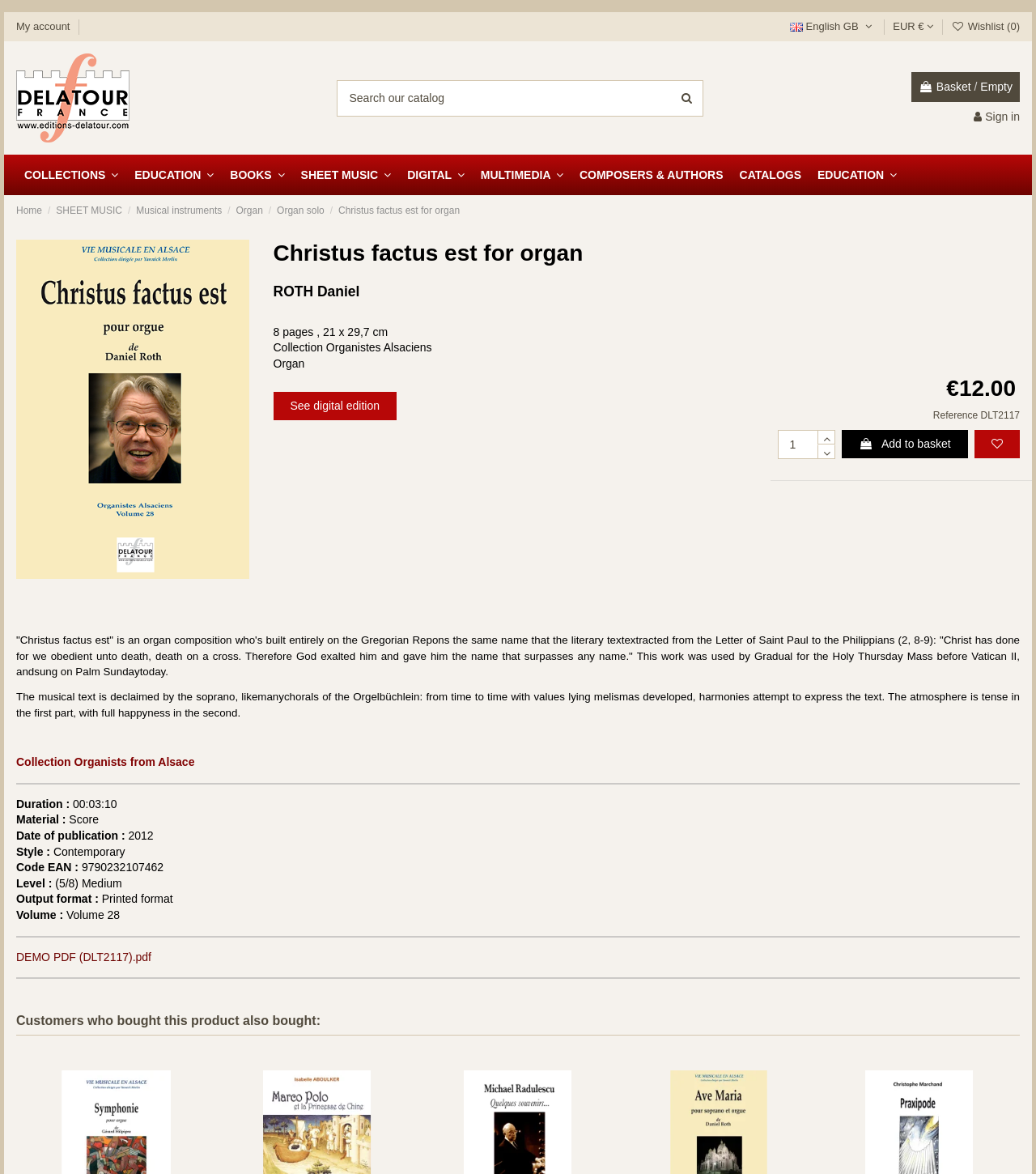Write a detailed summary of the webpage, including text, images, and layout.

This webpage is about a musical composition, "Christus factus est for organ" by ROTH Daniel. At the top, there is a header section with links to "My account", "Wishlist", and "Delatour France", as well as a search bar and a basket icon. Below this, there are several navigation links, including "COLLECTIONS", "EDUCATION", "BOOKS", "SHEET MUSIC", "DIGITAL", and "MULTIMEDIA".

The main content of the page is divided into two sections. On the left, there is an image of the composition's cover, and below it, there are details about the composition, including the title, composer, and description. The description is a lengthy text that explains the composition's structure and style.

On the right, there are several sections with additional information about the composition. The first section displays the price, €12.00, and a "Add to basket" button. Below this, there are sections with details about the composition's duration, material, date of publication, style, and level. There is also a section with a link to a demo PDF.

At the bottom of the page, there is a section titled "Customers who bought this product also bought:", which displays several links to related products.

Throughout the page, there are several buttons and links, including a "Sign in" link at the top right, and a "See digital edition" link in the composition's details section.